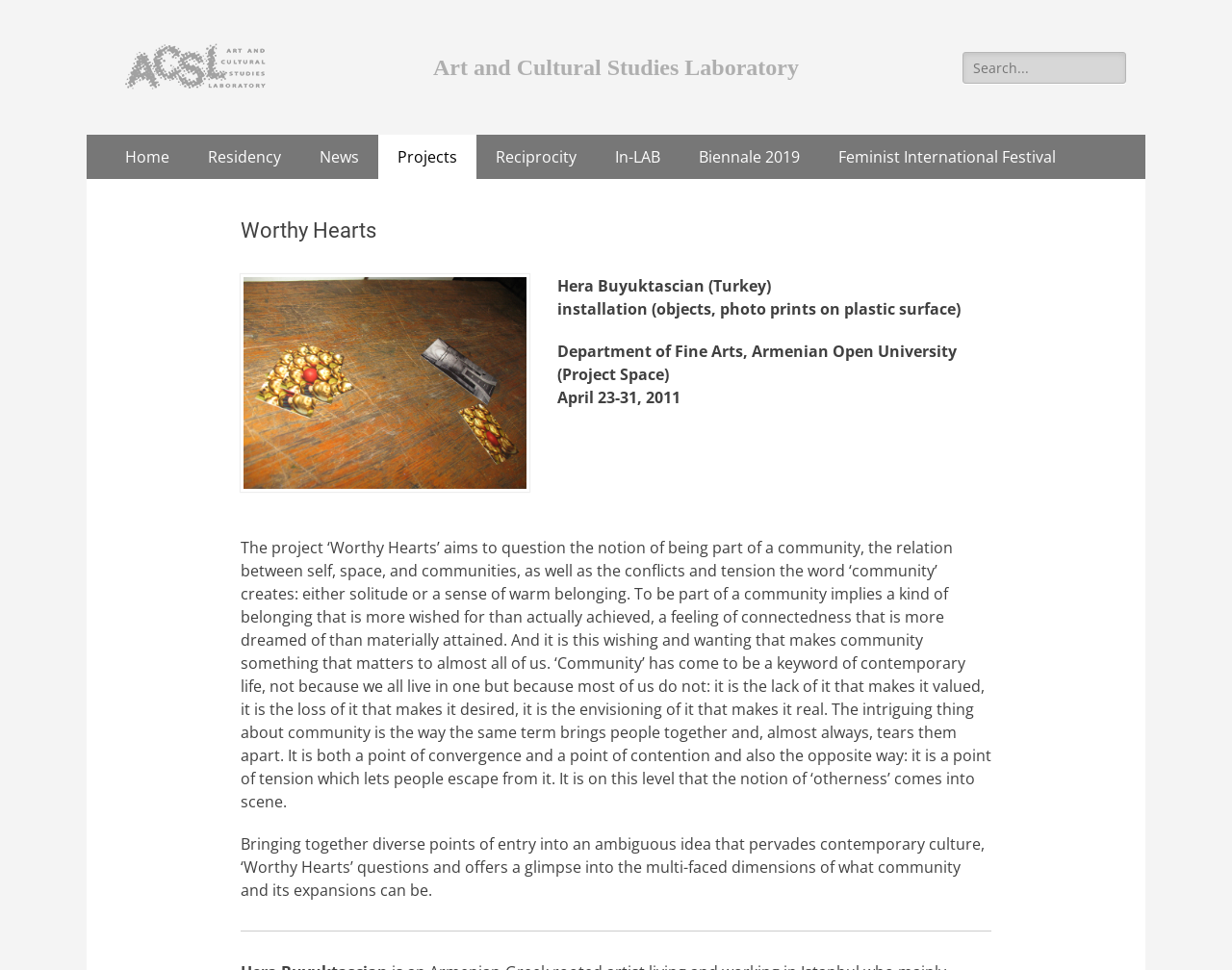Please locate the bounding box coordinates for the element that should be clicked to achieve the following instruction: "Skip to content". Ensure the coordinates are given as four float numbers between 0 and 1, i.e., [left, top, right, bottom].

[0.086, 0.14, 0.132, 0.209]